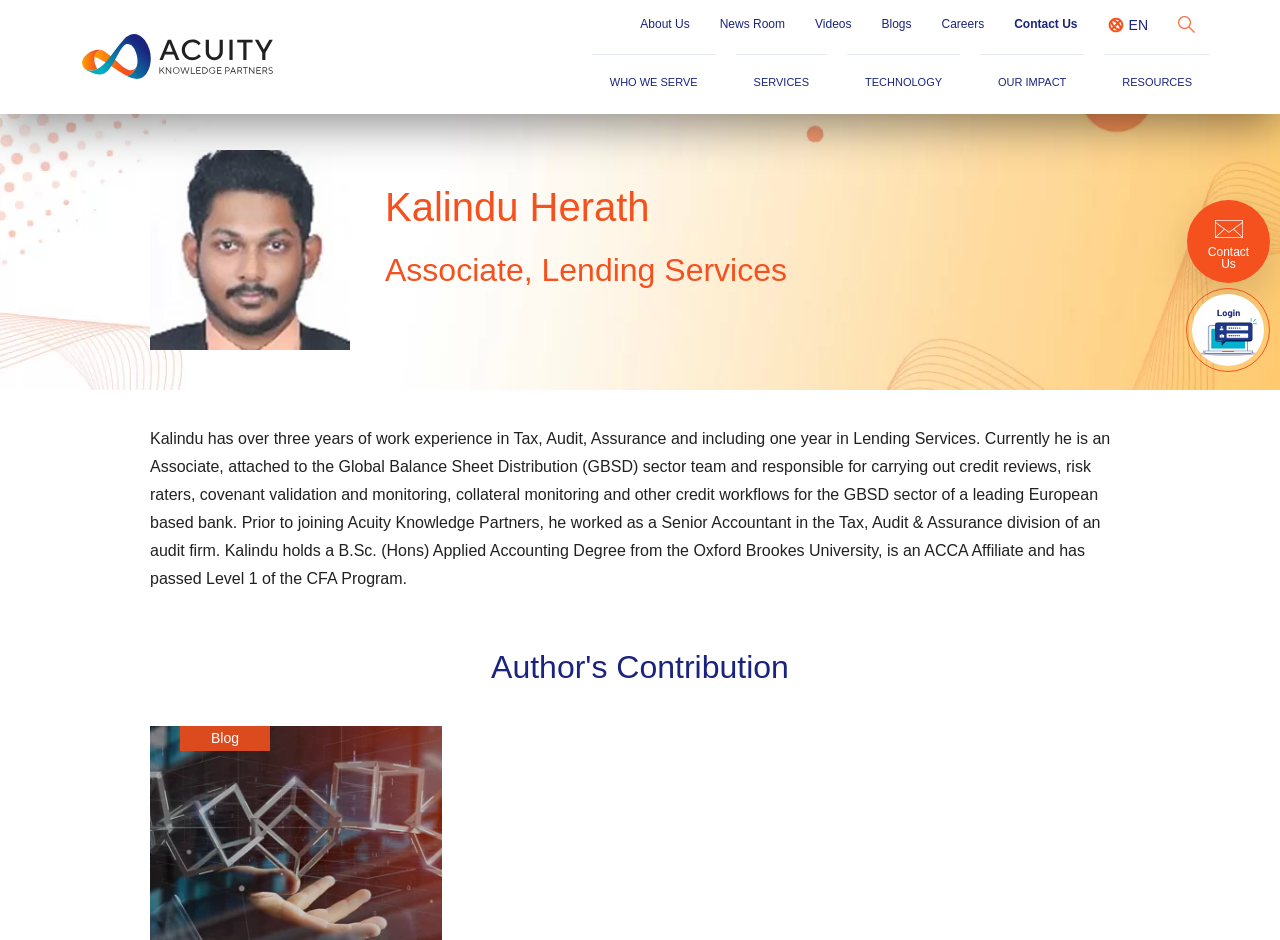Locate the bounding box coordinates of the element that needs to be clicked to carry out the instruction: "Click on RESOURCES". The coordinates should be given as four float numbers ranging from 0 to 1, i.e., [left, top, right, bottom].

[0.863, 0.059, 0.945, 0.121]